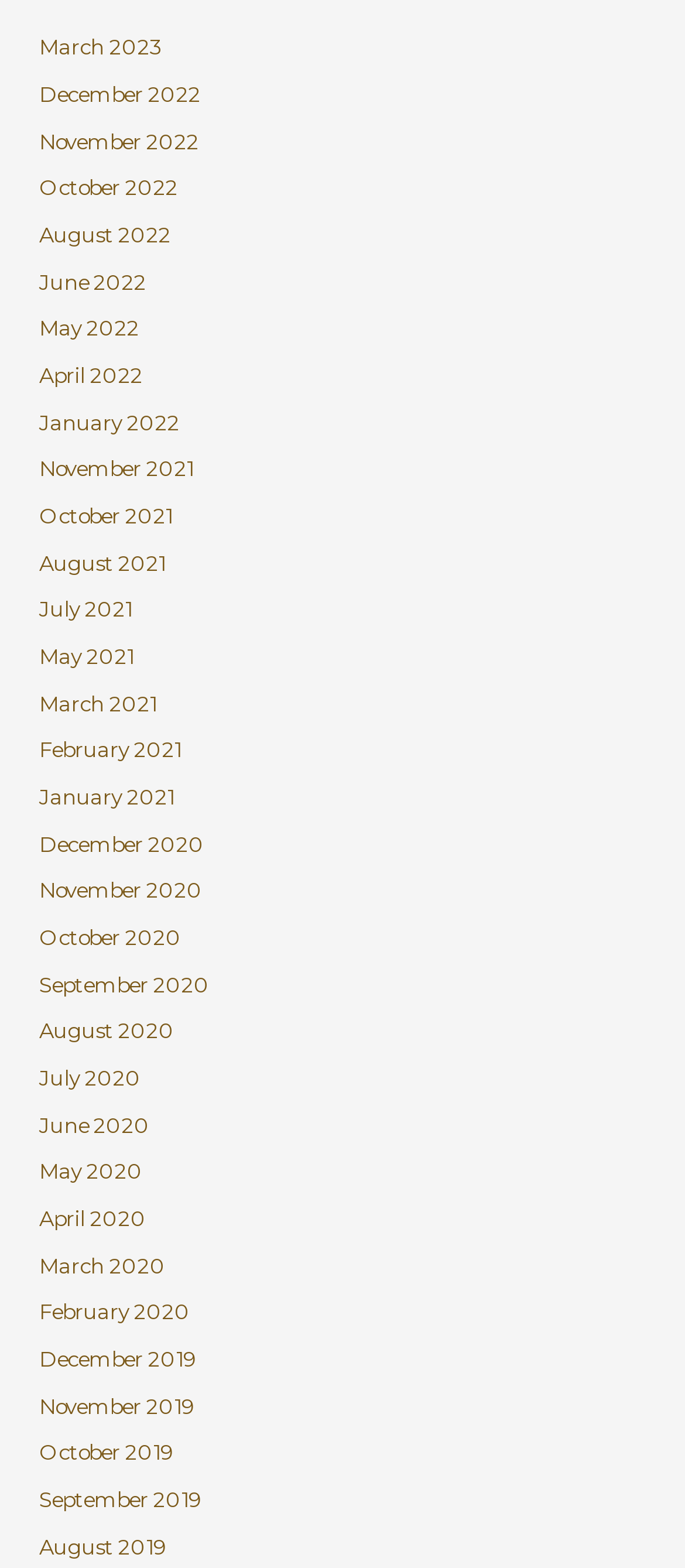Identify the bounding box coordinates of the clickable region necessary to fulfill the following instruction: "View August 2020". The bounding box coordinates should be four float numbers between 0 and 1, i.e., [left, top, right, bottom].

[0.058, 0.65, 0.255, 0.666]